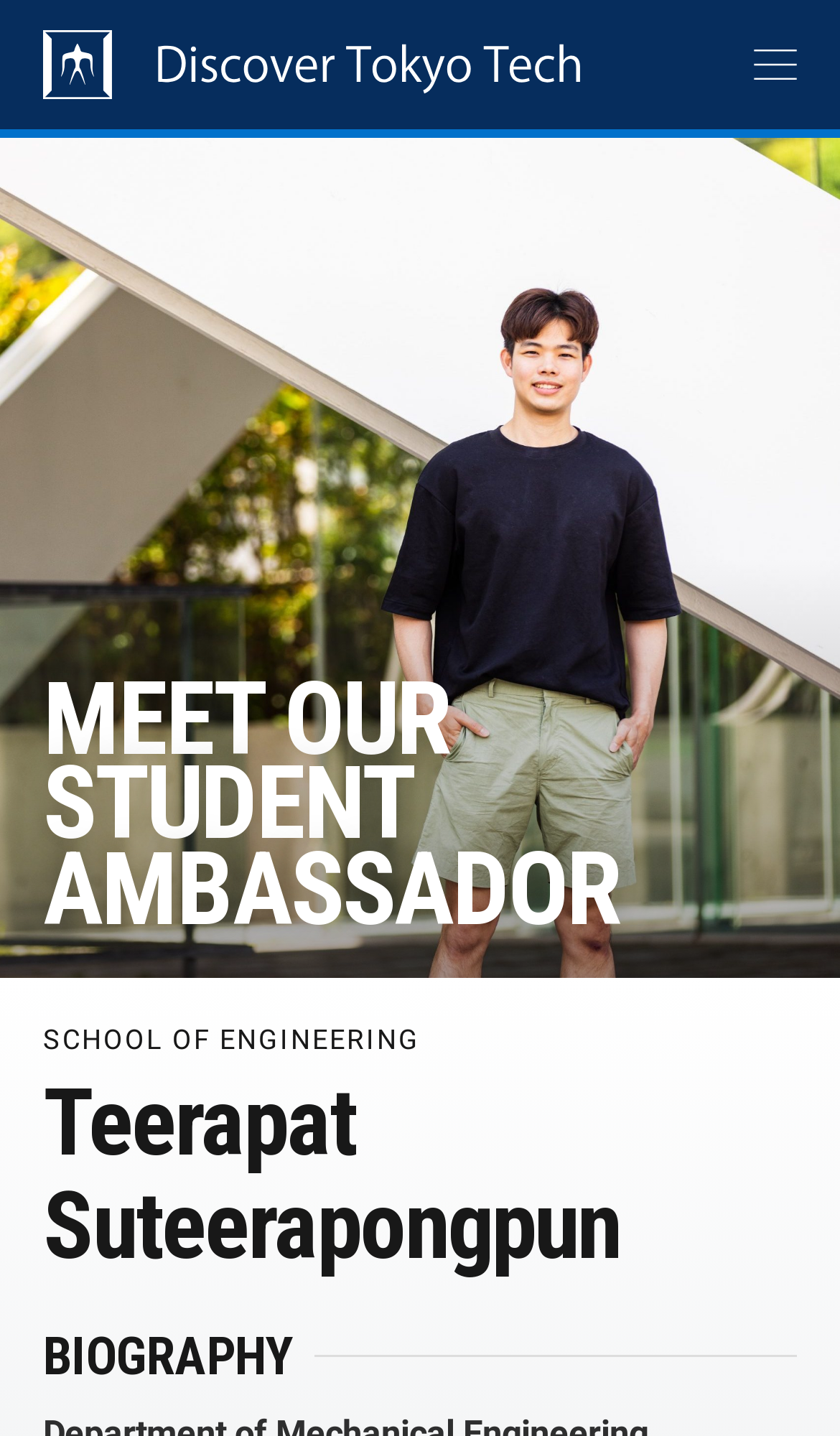Give a one-word or one-phrase response to the question: 
What is the name of the student ambassador?

Teerapat Suteerapongpun